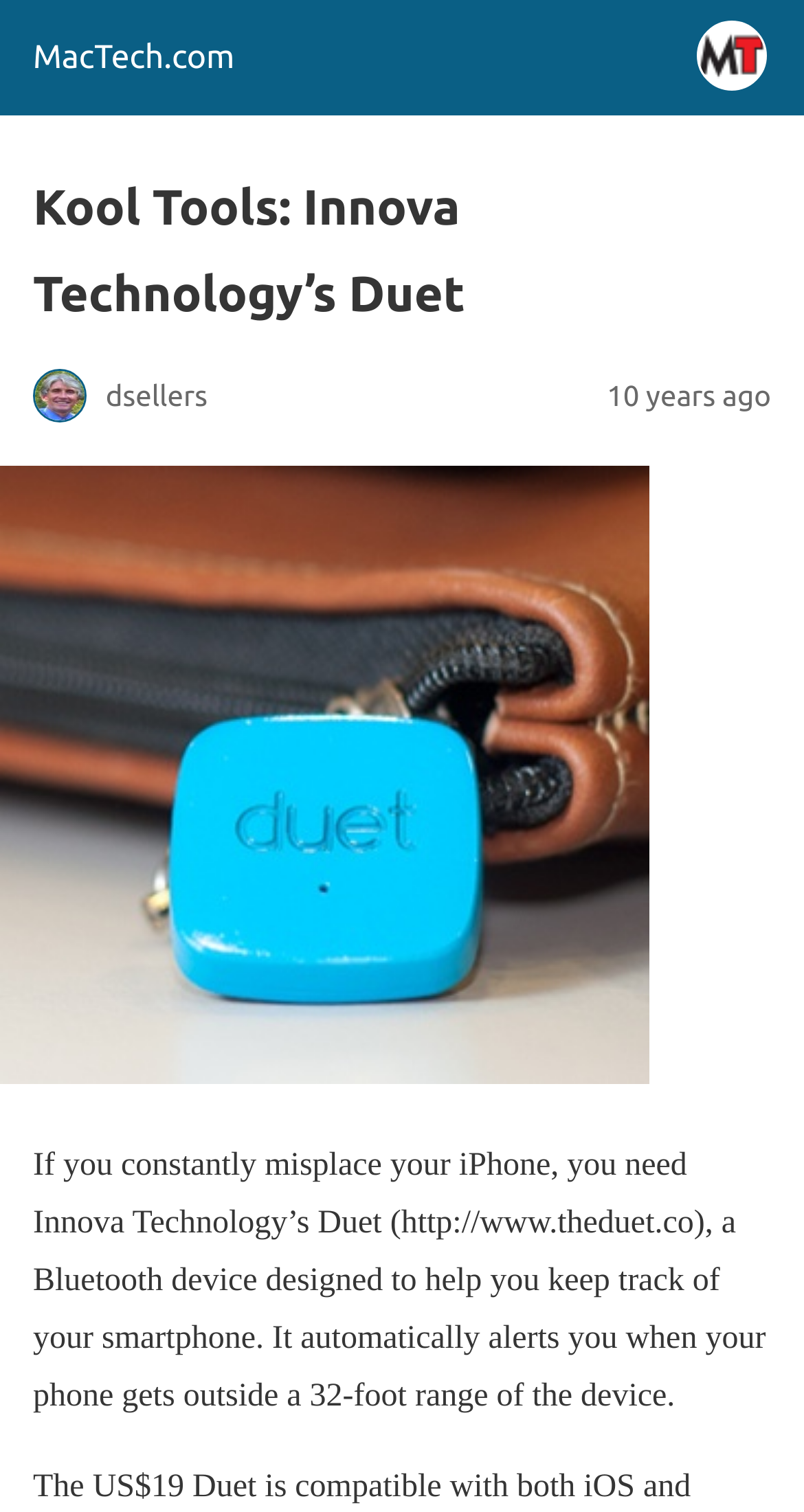Use a single word or phrase to answer the question:
What is the purpose of the device?

Track smartphone